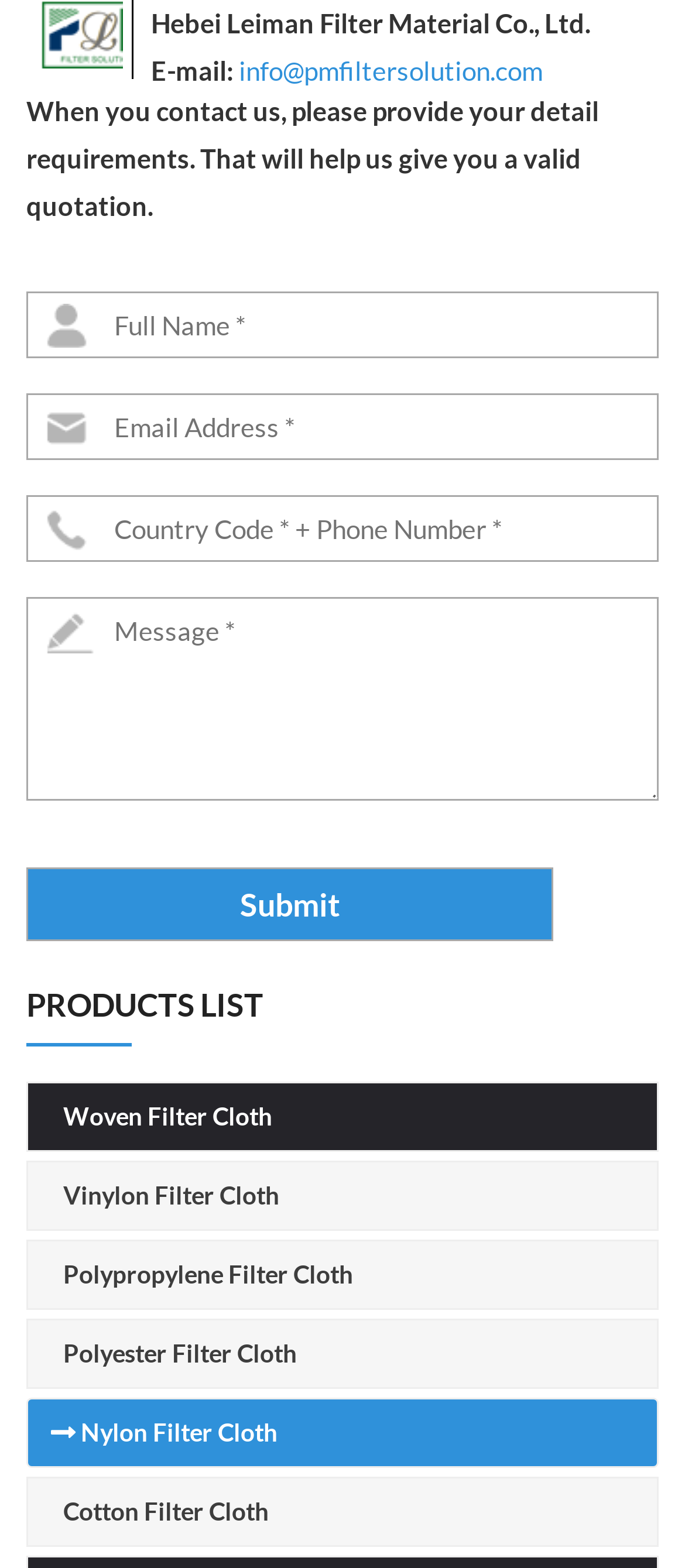How many textboxes are required?
Use the image to give a comprehensive and detailed response to the question.

There are four textboxes with the 'required' attribute set to True, which are 'Full Name *', 'Email Address *', 'Country Code + Phone Number *', and 'Message *'. These textboxes are located within the layout tables with bounding box coordinates [0.038, 0.186, 0.962, 0.228], [0.038, 0.25, 0.962, 0.293], [0.038, 0.315, 0.962, 0.358], and [0.038, 0.38, 0.962, 0.519] respectively.